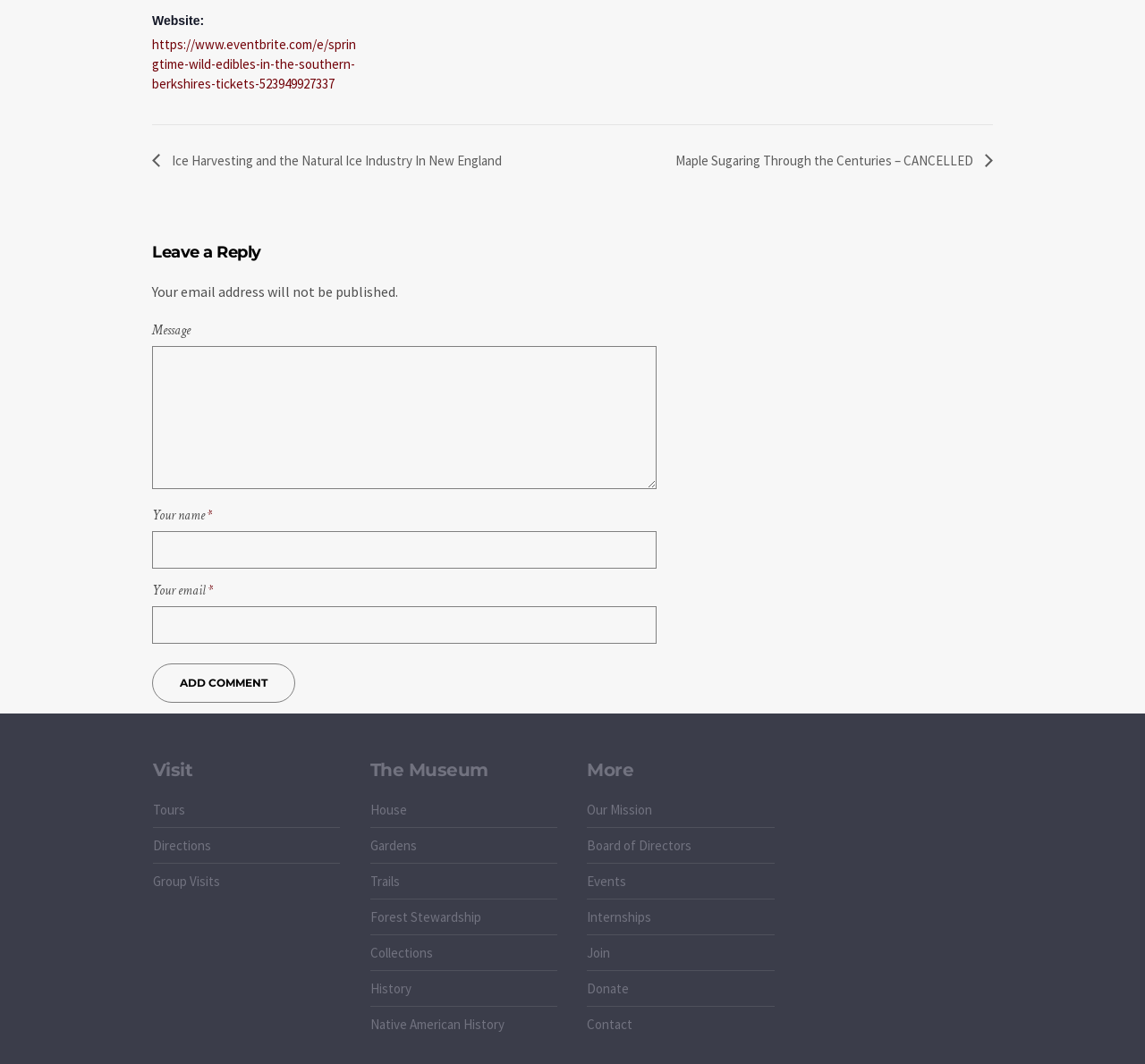Based on the image, provide a detailed response to the question:
What is the navigation section labeled 'Event Navigation'?

I found a navigation section on the webpage labeled 'Event Navigation' with several links underneath. By analyzing these links, I determined that they are related to events, such as 'Ice Harvesting and the Natural Ice Industry In New England' and 'Maple Sugaring Through the Centuries – CANCELLED'.